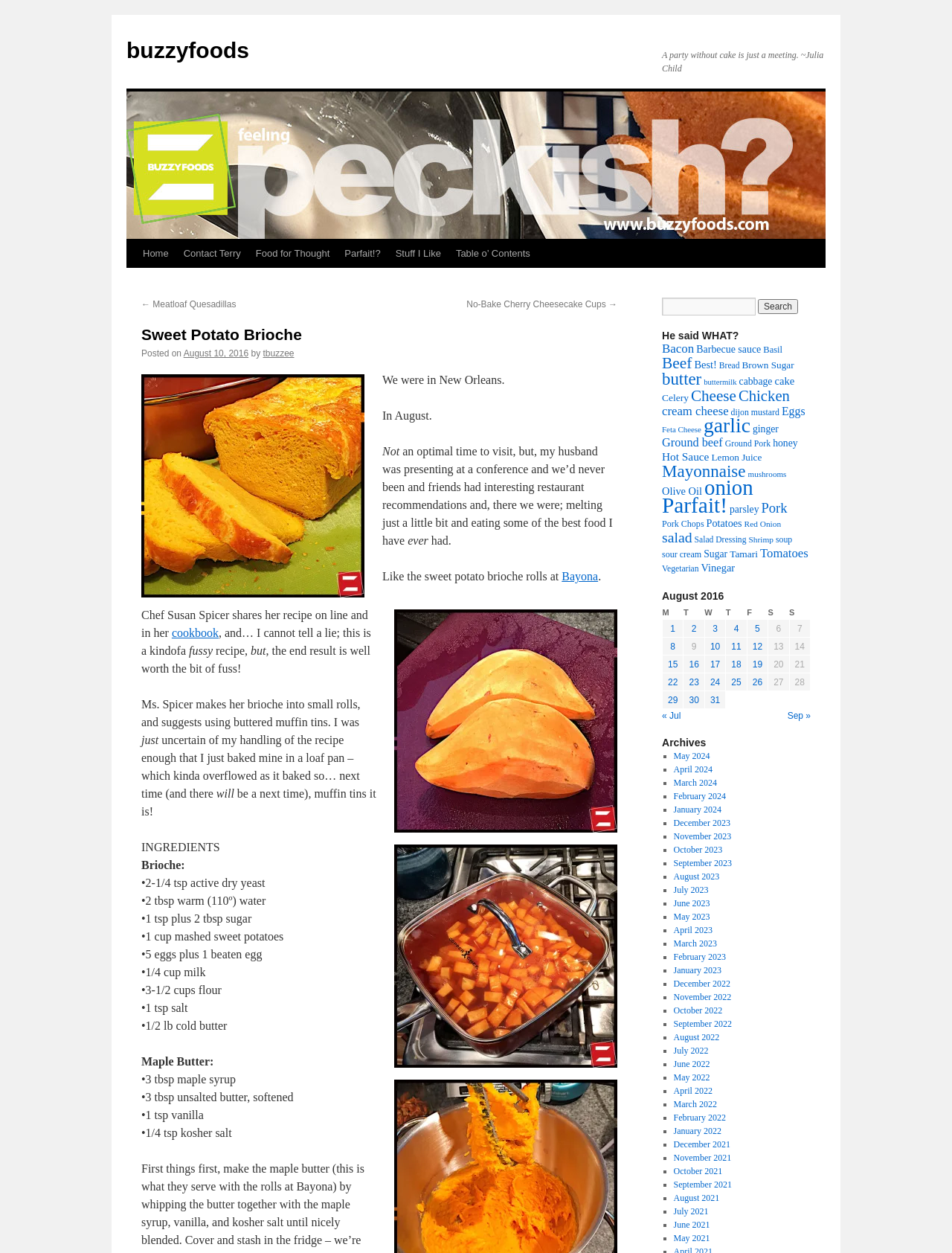Can you pinpoint the bounding box coordinates for the clickable element required for this instruction: "Click the 'Food for Thought' link"? The coordinates should be four float numbers between 0 and 1, i.e., [left, top, right, bottom].

[0.261, 0.191, 0.354, 0.214]